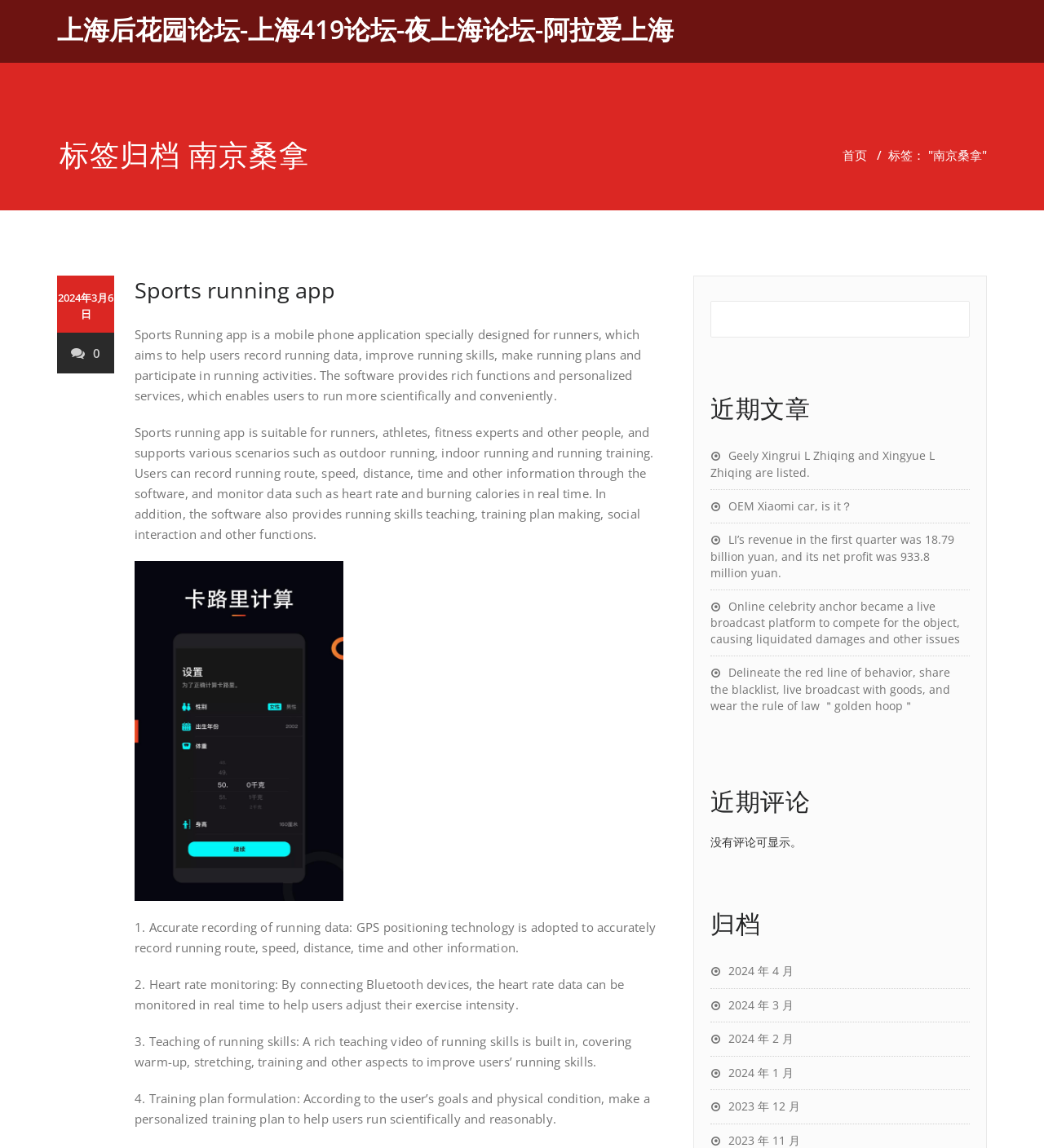Identify the bounding box coordinates of the region that needs to be clicked to carry out this instruction: "Click the ABOUT US link". Provide these coordinates as four float numbers ranging from 0 to 1, i.e., [left, top, right, bottom].

None